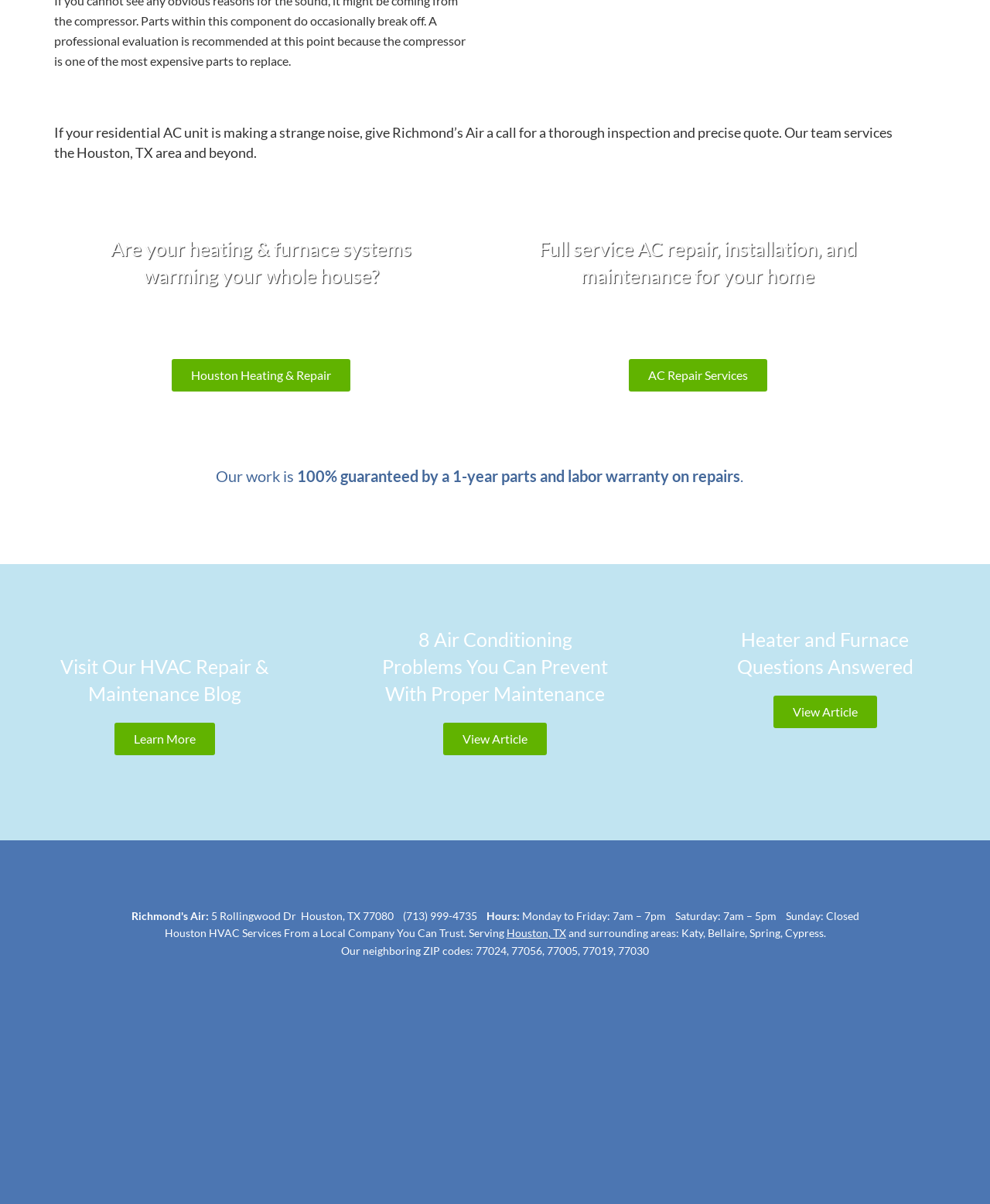What is the company's phone number?
Look at the image and respond with a one-word or short-phrase answer.

(713) 999-4735